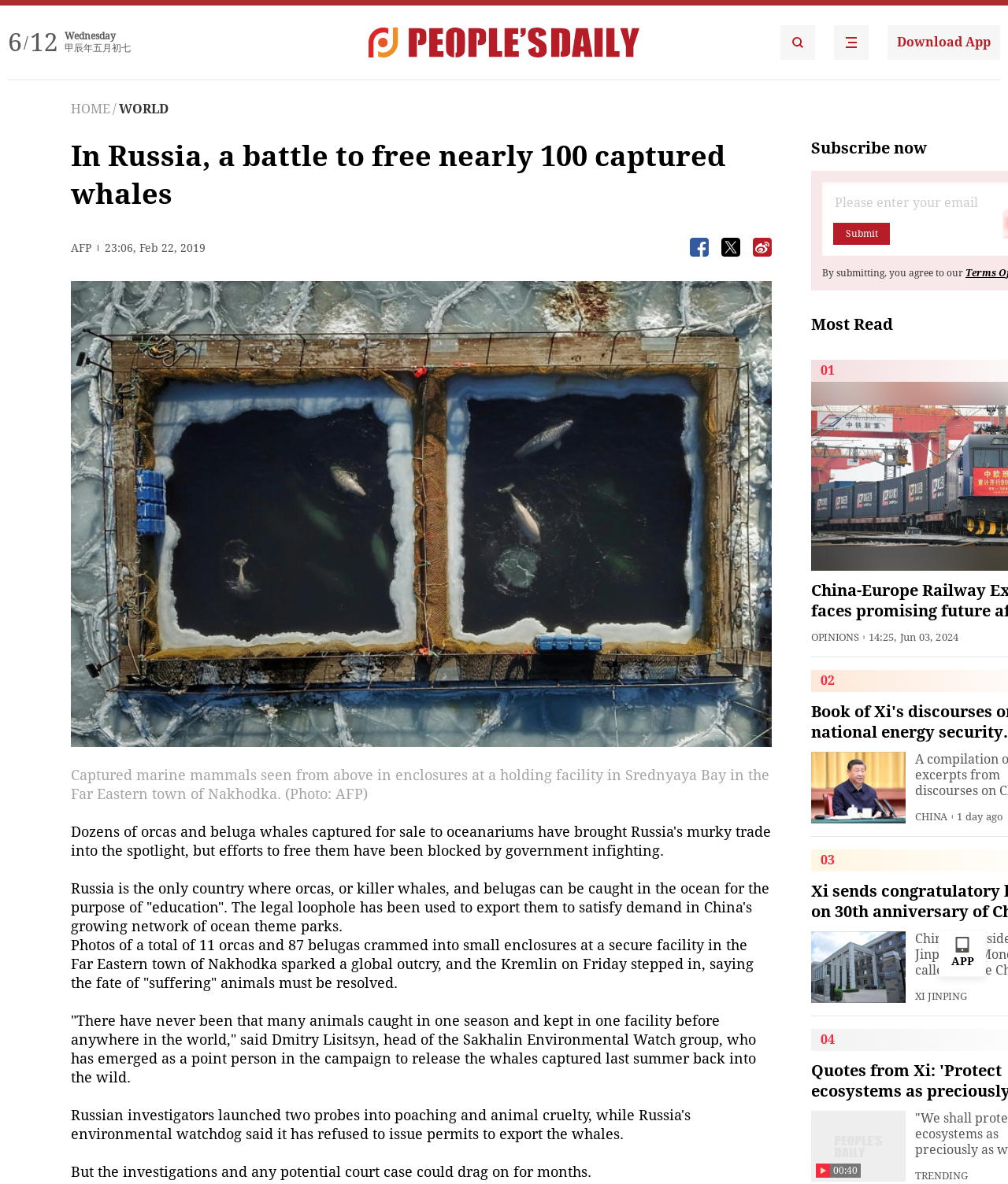Please specify the bounding box coordinates in the format (top-left x, top-left y, bottom-right x, bottom-right y), with values ranging from 0 to 1. Identify the bounding box for the UI component described as follows: HOME

[0.07, 0.086, 0.109, 0.098]